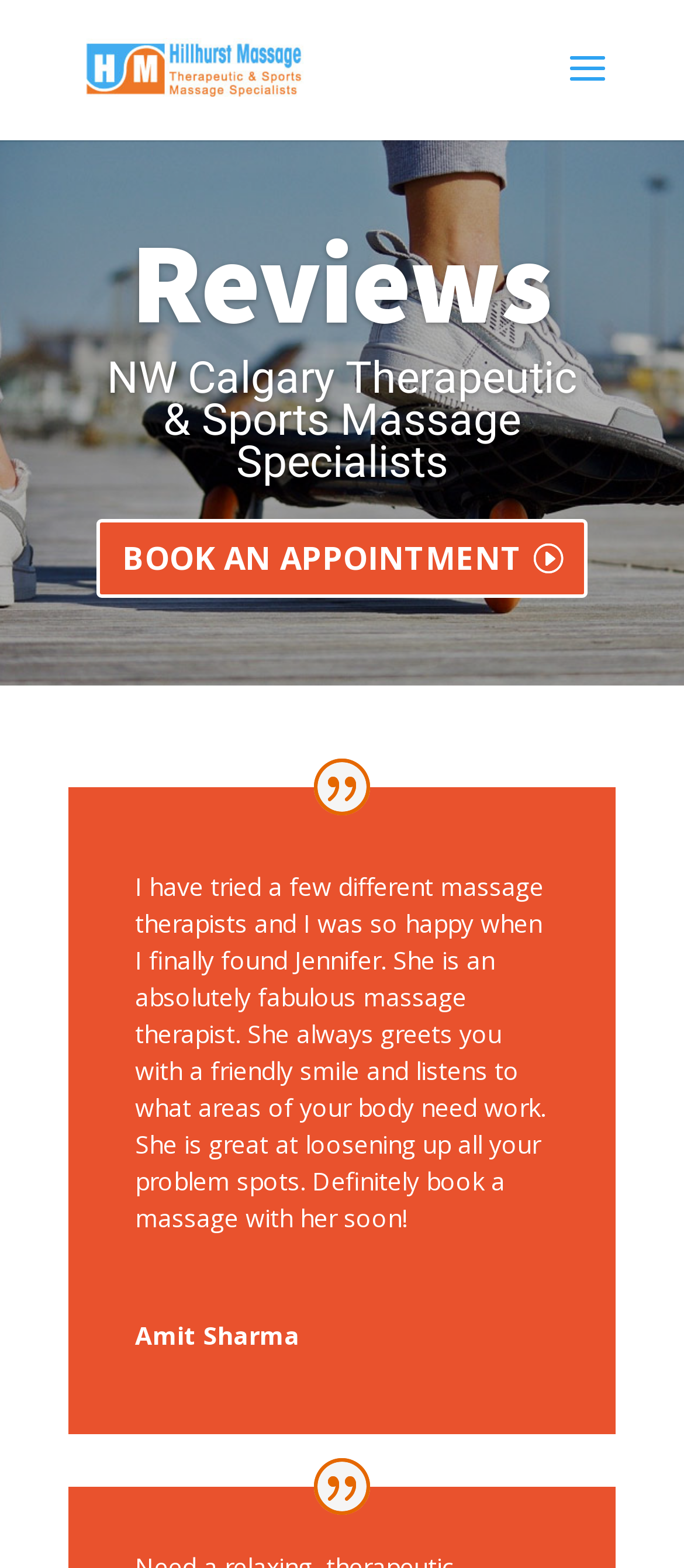Identify the bounding box coordinates for the UI element described as follows: alt="Hillhurst Massage". Use the format (top-left x, top-left y, bottom-right x, bottom-right y) and ensure all values are floating point numbers between 0 and 1.

[0.108, 0.034, 0.456, 0.052]